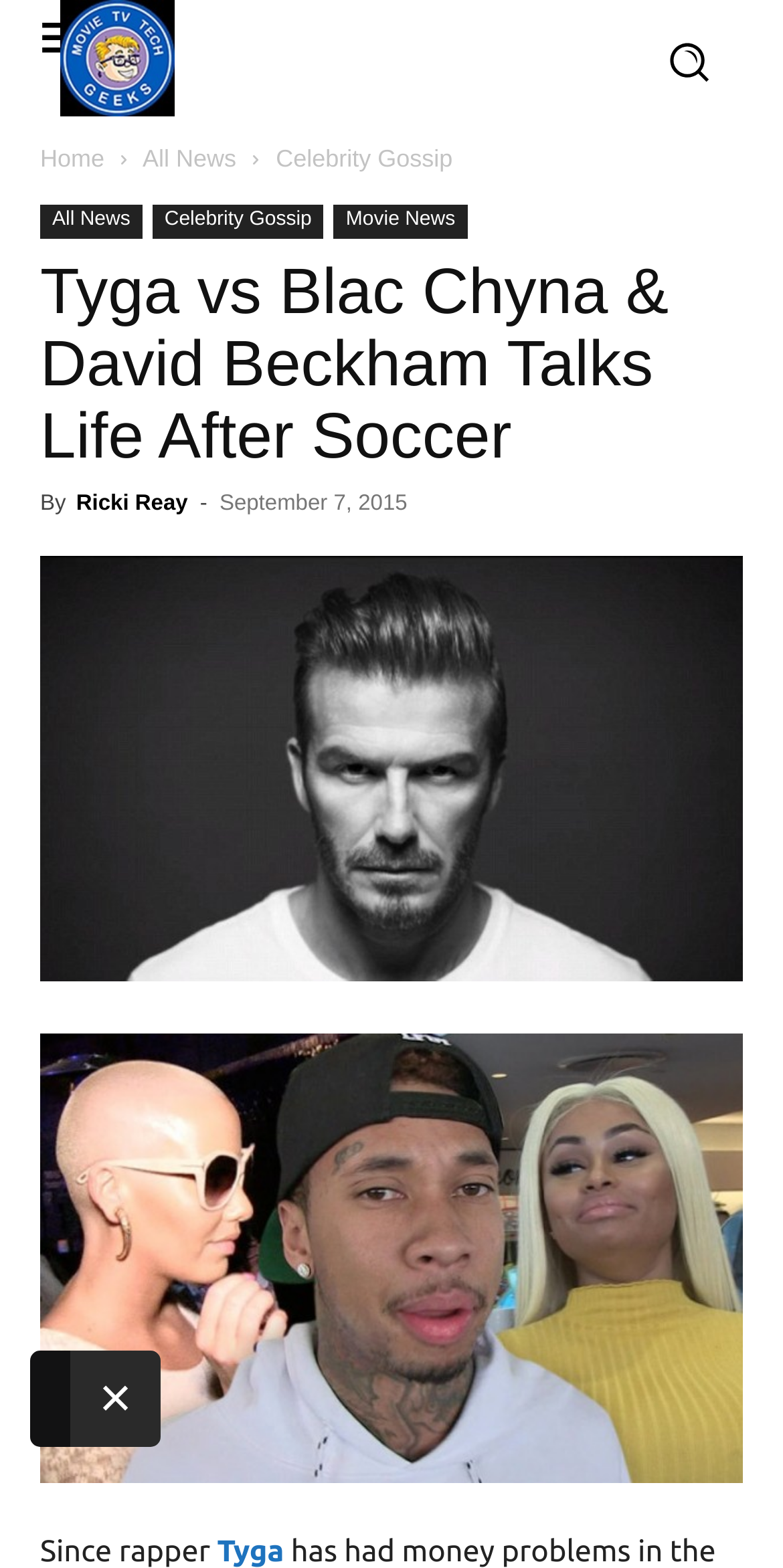Provide your answer in one word or a succinct phrase for the question: 
What is the name of the website?

Movie TV Tech Geeks News